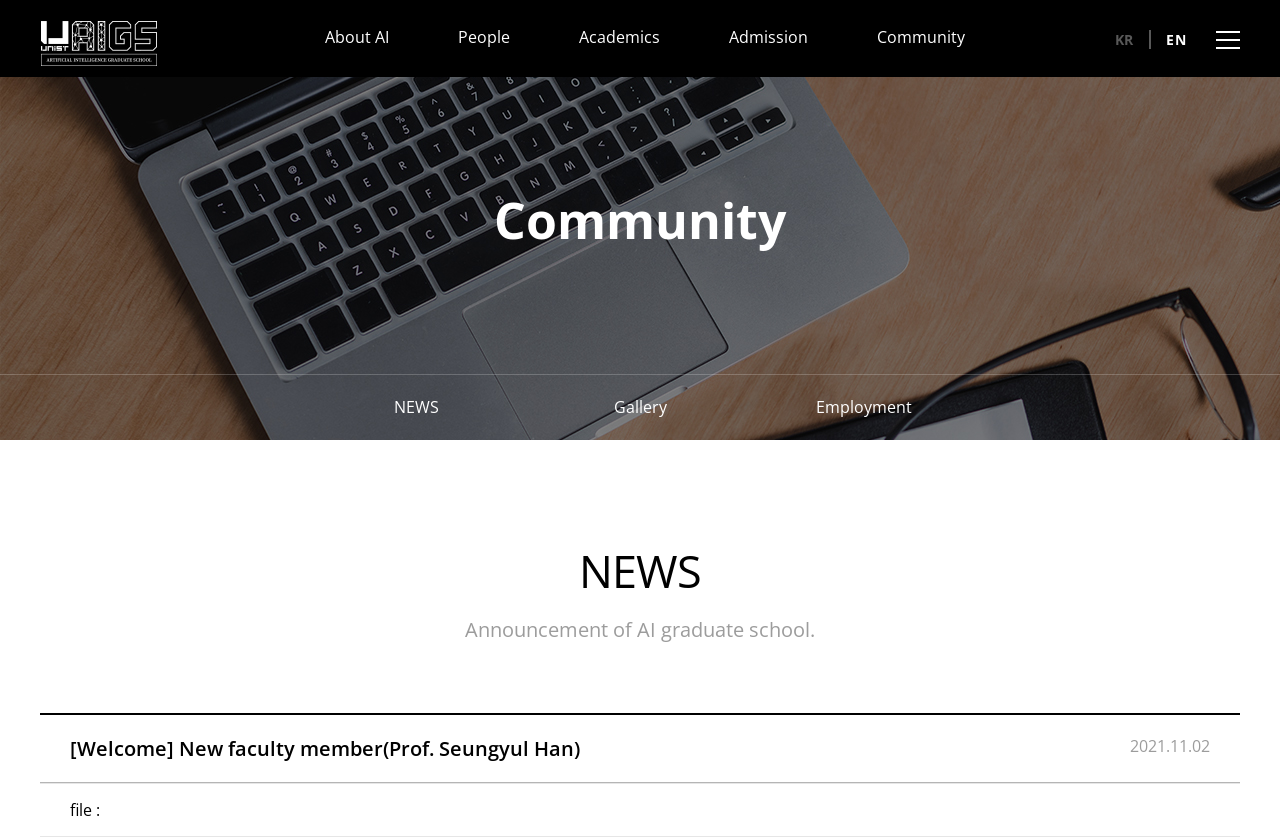Can you pinpoint the bounding box coordinates for the clickable element required for this instruction: "Check the announcement of AI graduate school"? The coordinates should be four float numbers between 0 and 1, i.e., [left, top, right, bottom].

[0.031, 0.736, 0.969, 0.768]